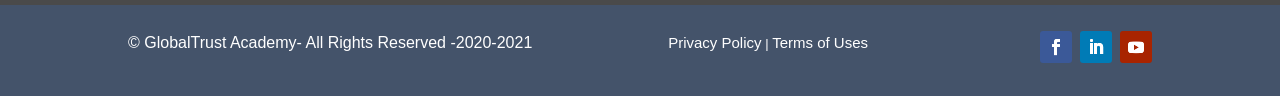What is the order of the links at the bottom of the webpage?
Use the information from the screenshot to give a comprehensive response to the question.

The order of the links at the bottom of the webpage can be determined by analyzing the bounding box coordinates of each link. The 'Privacy Policy' link has the smallest x-coordinate, followed by the '|' character, then the 'Terms of Uses' link, and finally the social media links. This order can be determined by comparing the x-coordinates of each element.